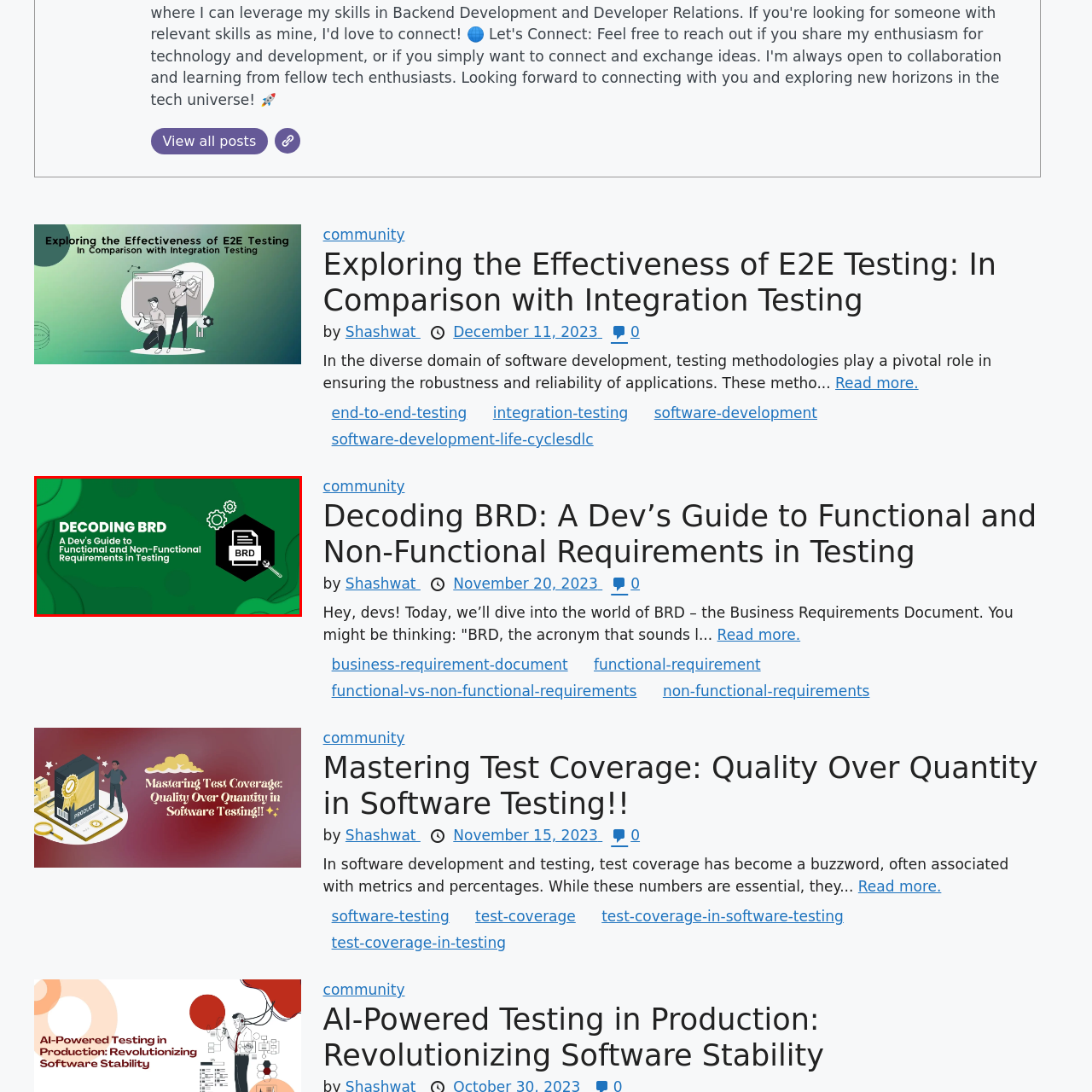Study the part of the image enclosed in the turquoise frame and answer the following question with detailed information derived from the image: 
What is the purpose of the image?

The caption describes the image as an 'inviting gateway for readers interested in enhancing their understanding of essential testing methodologies within the realm of software development', implying that the image serves as an introduction or entry point to the accompanying article.